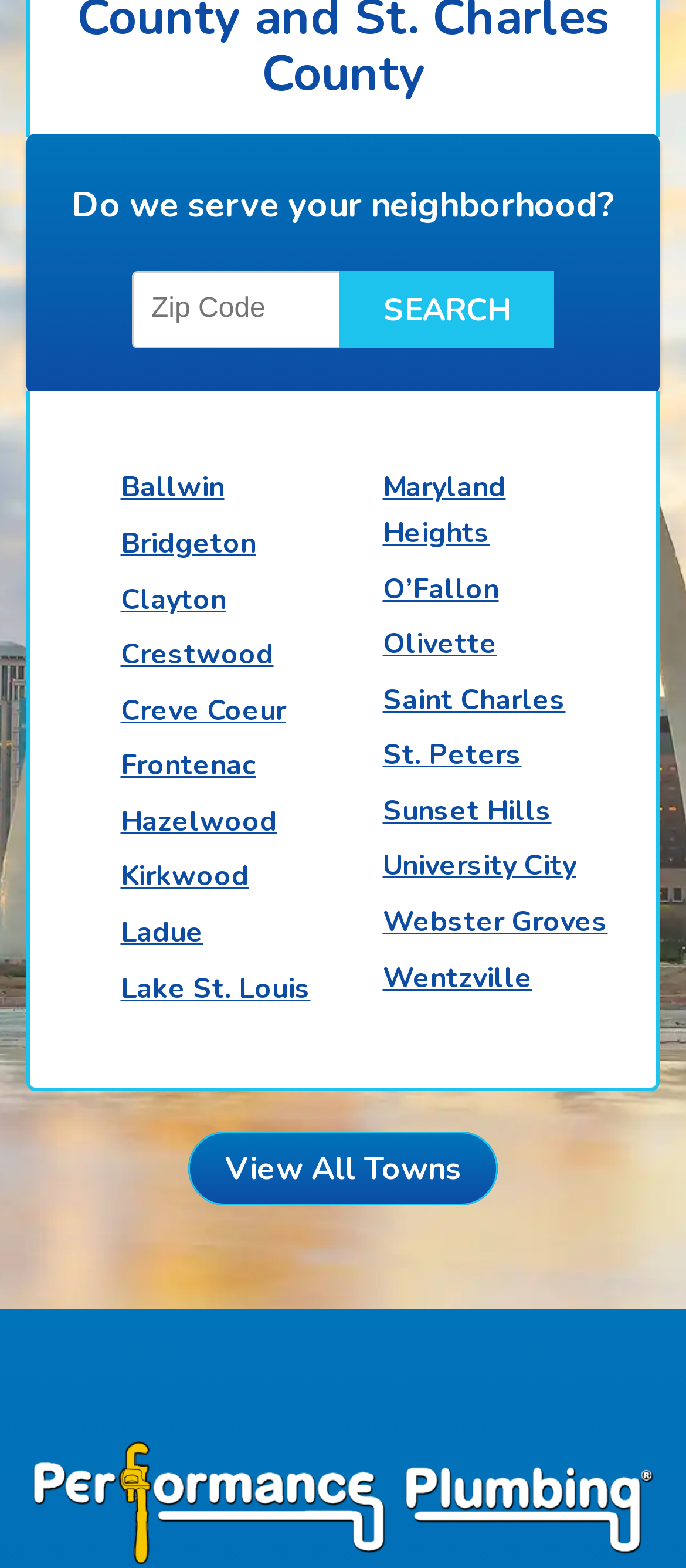Find the bounding box coordinates of the clickable area that will achieve the following instruction: "Search for a neighborhood".

[0.192, 0.173, 0.513, 0.223]